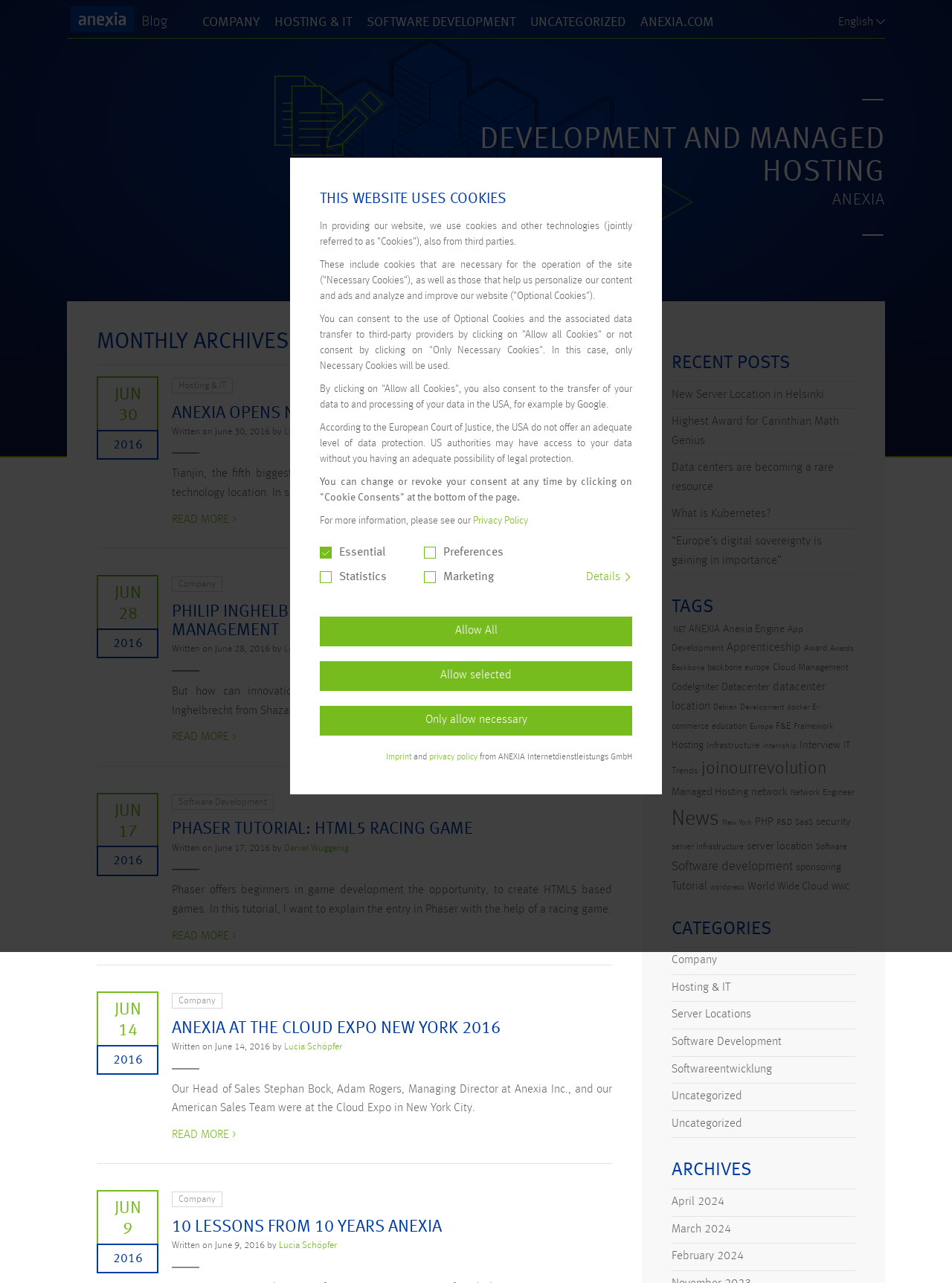Find the bounding box coordinates for the element that must be clicked to complete the instruction: "Click on the 'ANEXIA' link at the top". The coordinates should be four float numbers between 0 and 1, indicated as [left, top, right, bottom].

[0.074, 0.005, 0.201, 0.025]